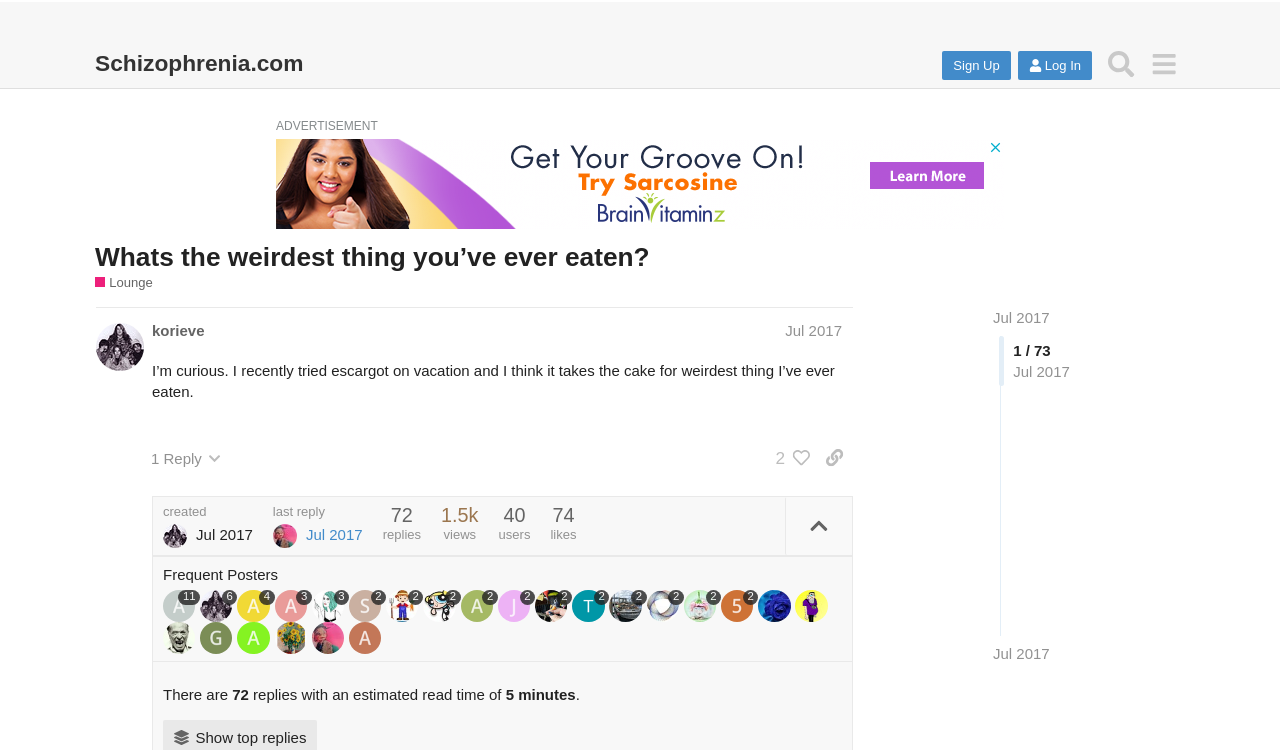Determine the bounding box coordinates of the clickable region to follow the instruction: "View the topic 'Whats the weirdest thing you’ve ever eaten?'".

[0.074, 0.323, 0.508, 0.363]